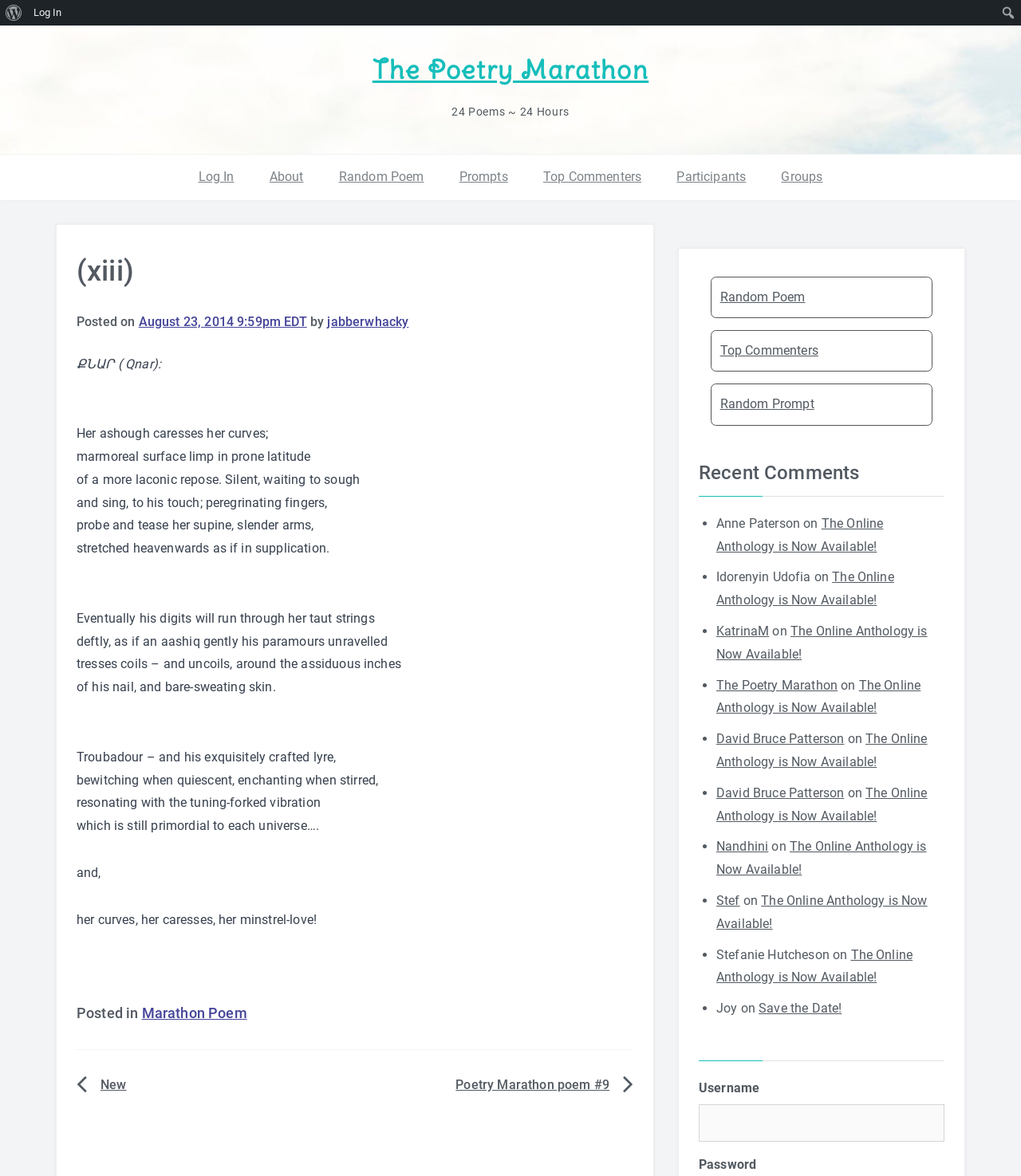Please identify the coordinates of the bounding box that should be clicked to fulfill this instruction: "Click on the CONTACT US link".

None